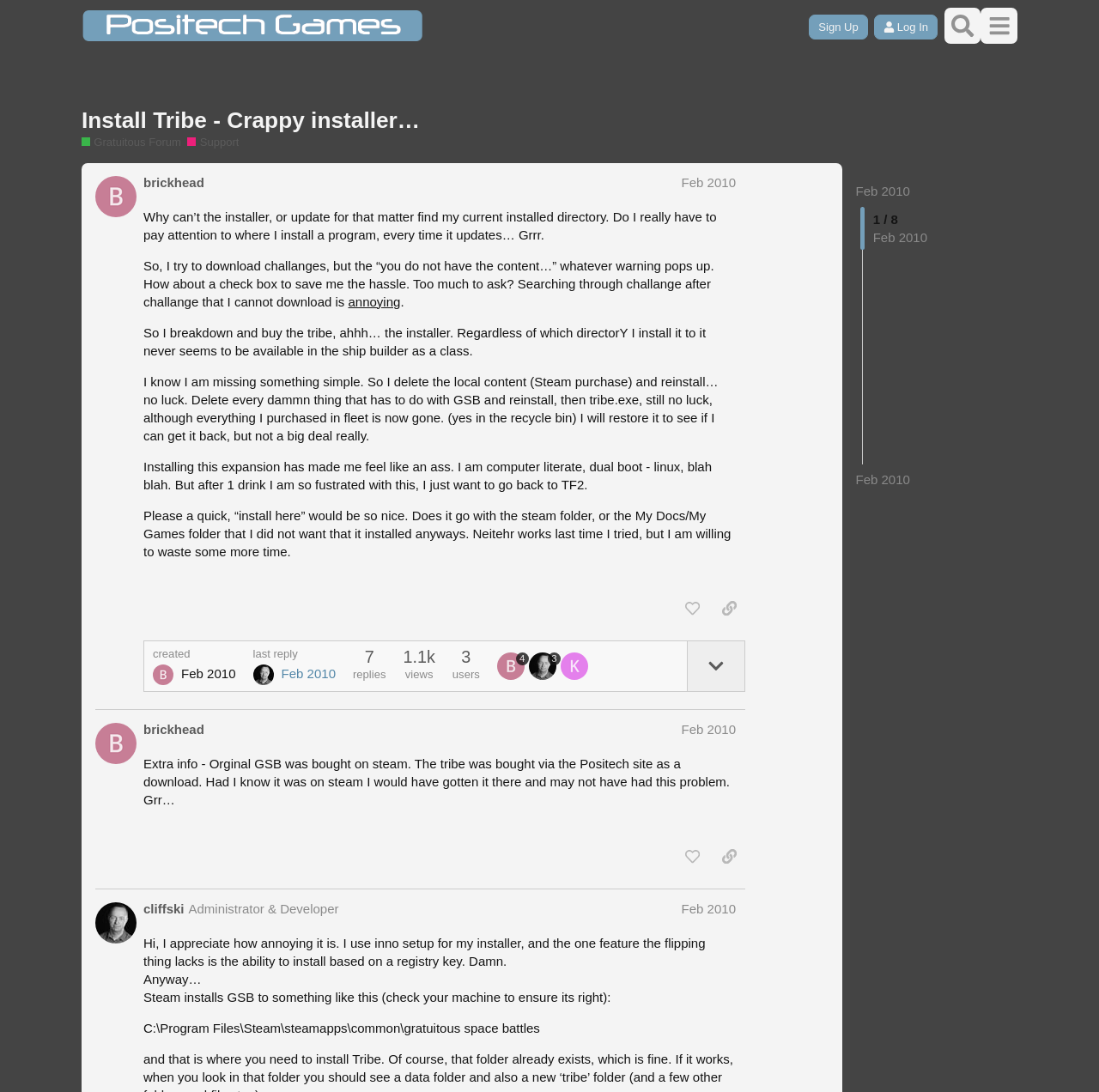Determine the bounding box coordinates for the area that should be clicked to carry out the following instruction: "Click the 'copy a link to this post to clipboard' button".

[0.649, 0.544, 0.678, 0.571]